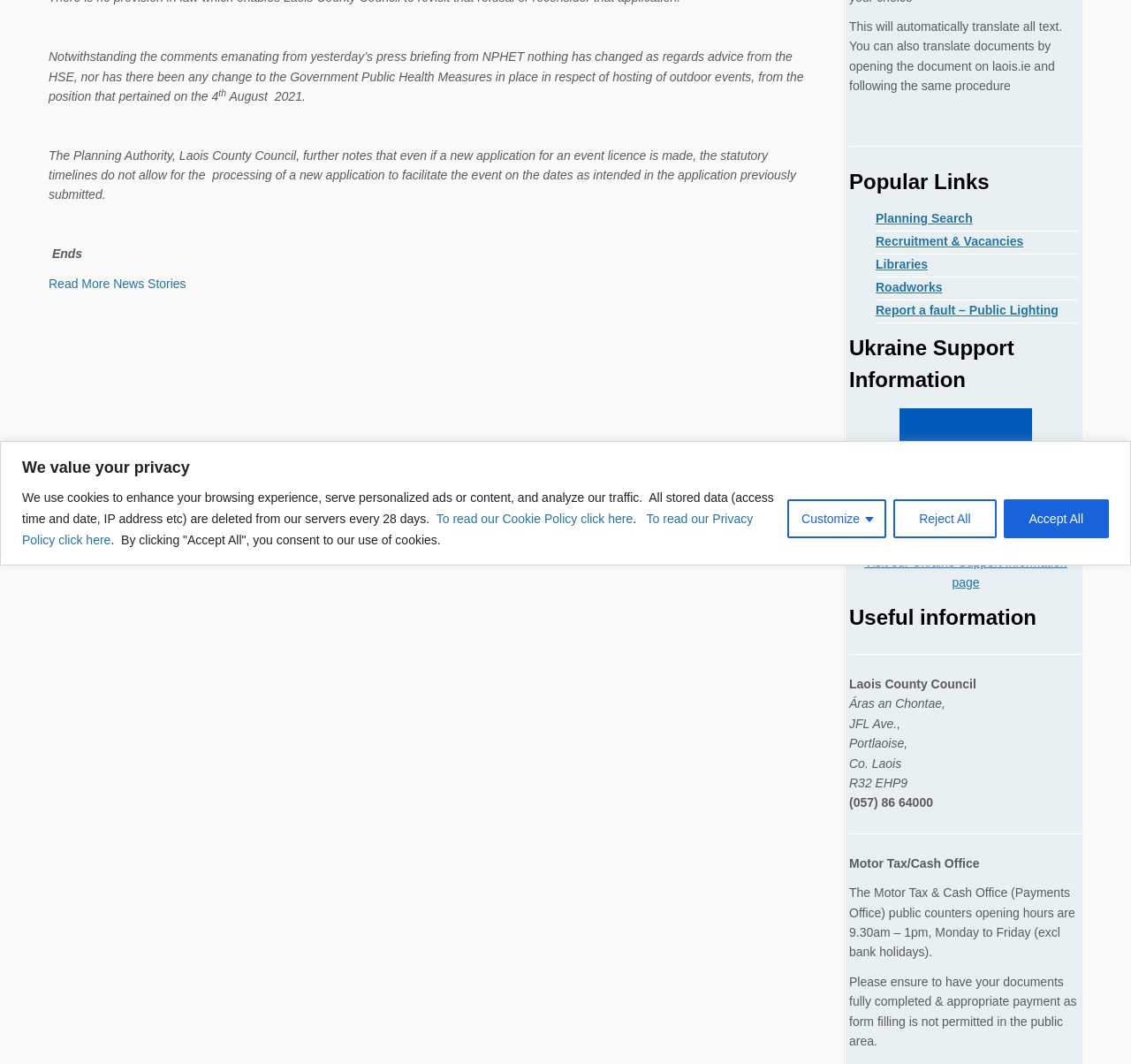Please find the bounding box for the following UI element description. Provide the coordinates in (top-left x, top-left y, bottom-right x, bottom-right y) format, with values between 0 and 1: Reject All

[0.79, 0.469, 0.881, 0.505]